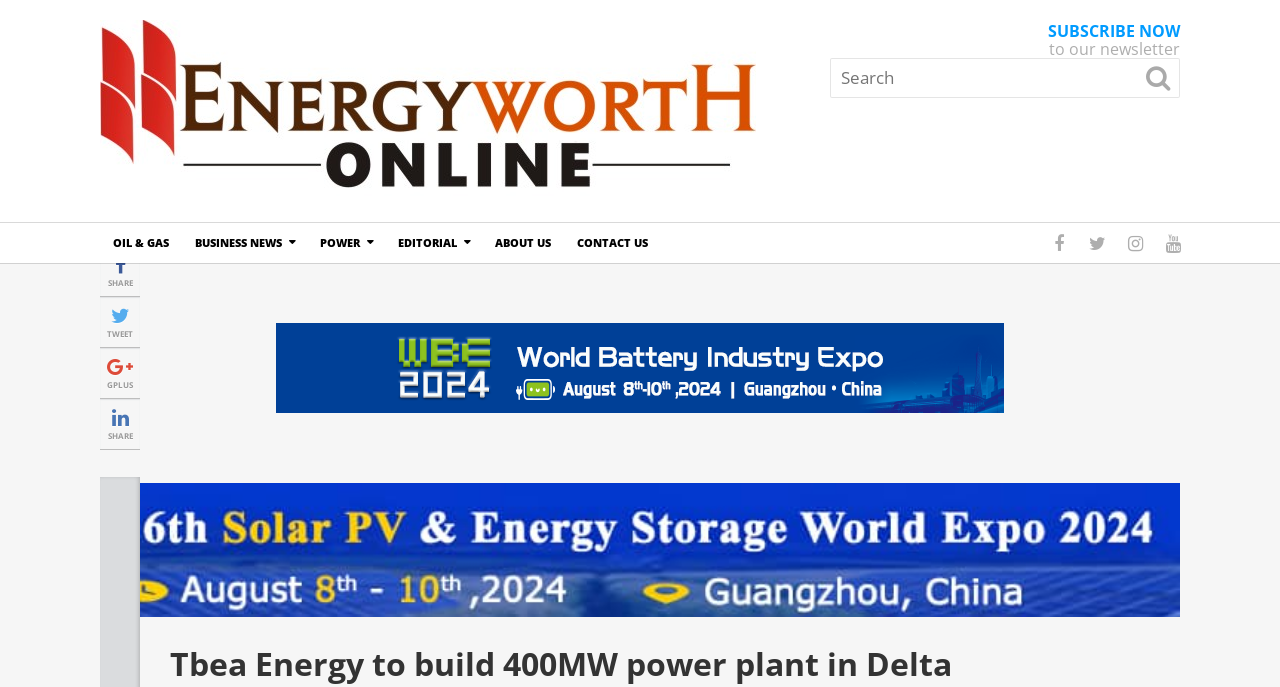Identify the bounding box coordinates for the region of the element that should be clicked to carry out the instruction: "Search for something". The bounding box coordinates should be four float numbers between 0 and 1, i.e., [left, top, right, bottom].

[0.648, 0.085, 0.922, 0.143]